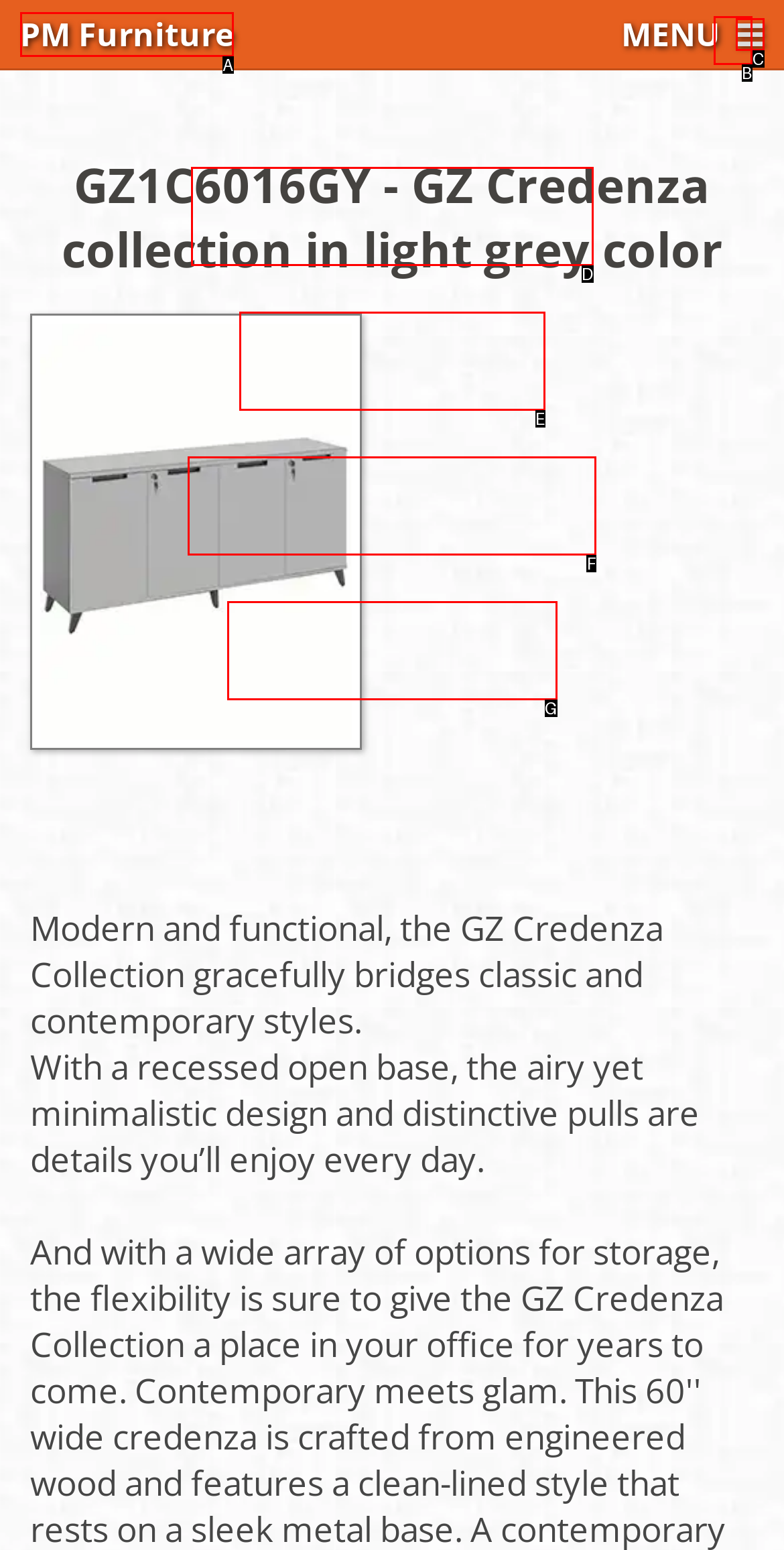Find the option that matches this description: PM Furniture
Provide the matching option's letter directly.

A